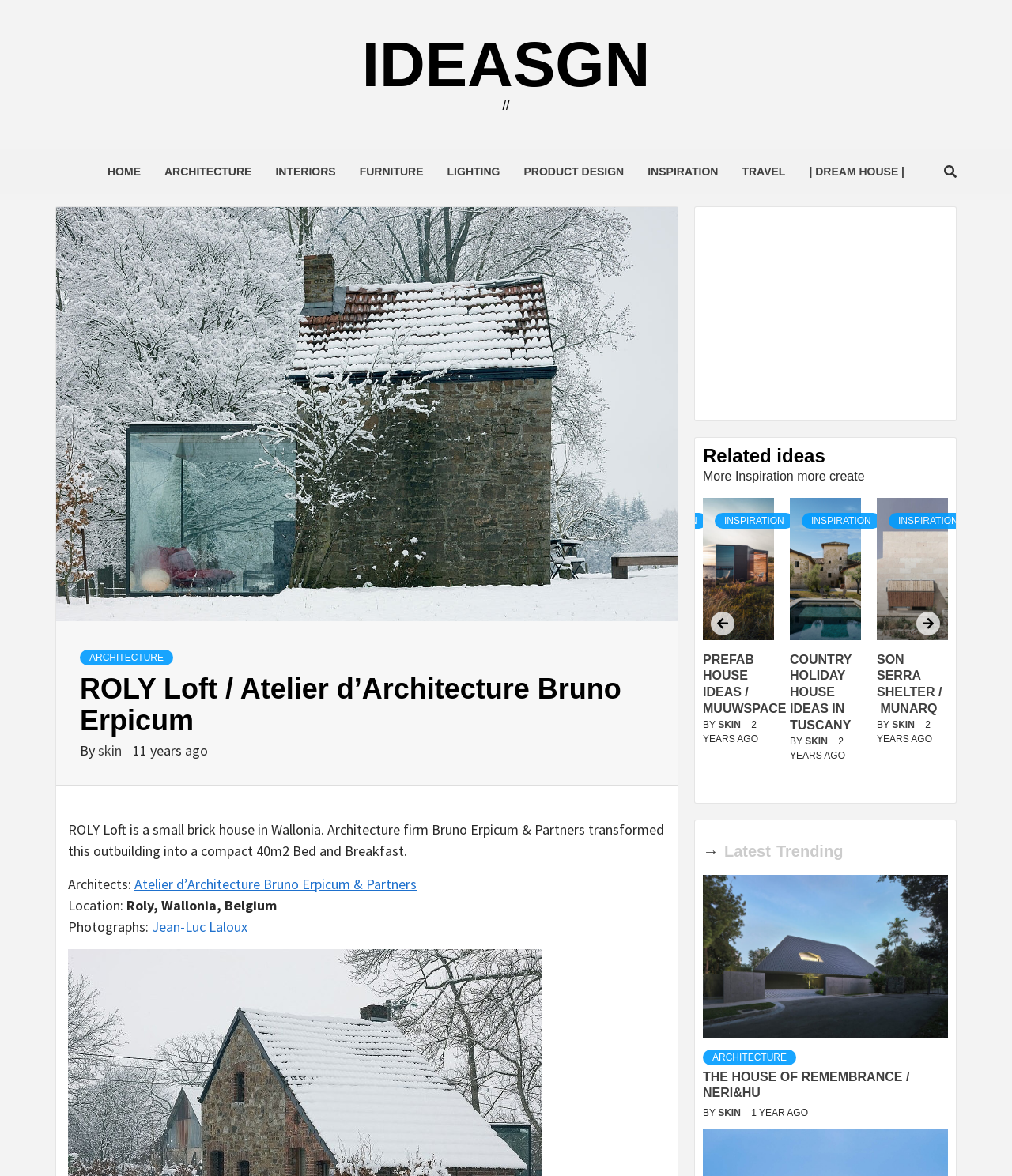Determine the bounding box of the UI component based on this description: "Son Serra Shelter / munarq". The bounding box coordinates should be four float values between 0 and 1, i.e., [left, top, right, bottom].

[0.523, 0.555, 0.587, 0.608]